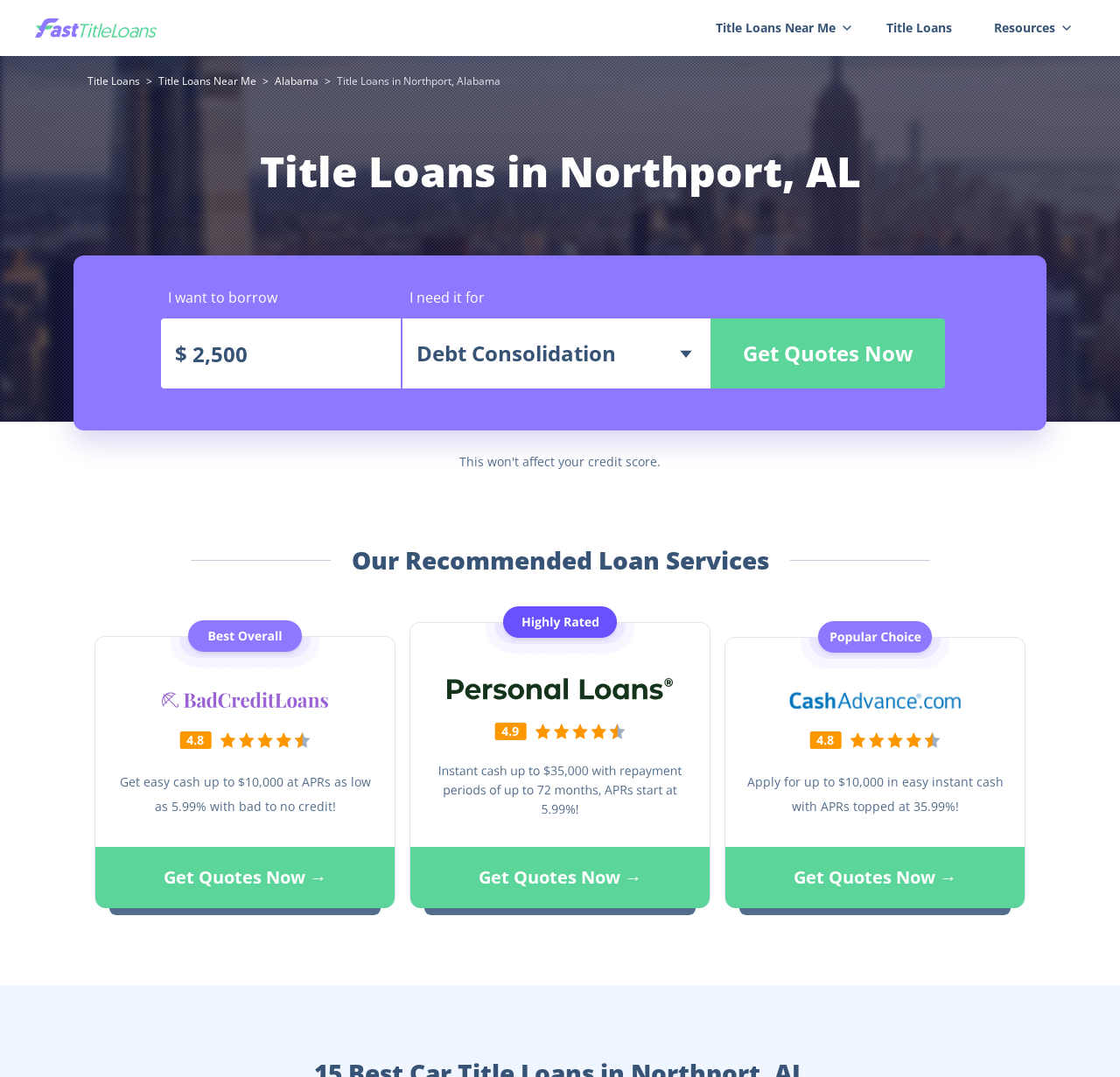Explain the webpage in detail.

This webpage is about title loans in Northport, Alabama, and it provides a list of recommended loan services. At the top of the page, there is a navigation menu with links to "Title Loans Near Me" and "Resources". Below the navigation menu, there is a heading that reads "Title Loans in Northport, AL". 

On the left side of the page, there is a section where users can input the amount they want to borrow and the purpose of the loan. This section includes a dropdown menu with options such as "Debt Consolidation". Below this section, there is a button that reads "Get Quotes Now".

The main content of the page is divided into sections, each featuring a recommended loan service. There are 15 sections in total, each with a figure or image, a brief description of the loan service, and a "Get Quotes Now →" button. The descriptions highlight the benefits of each loan service, such as low APRs and easy cash up to $10,000. The sections are arranged in a grid-like pattern, with three sections per row.

Throughout the page, there are several images and icons, including a logo at the top left corner of the page. The overall layout is organized and easy to navigate, with clear headings and concise text.